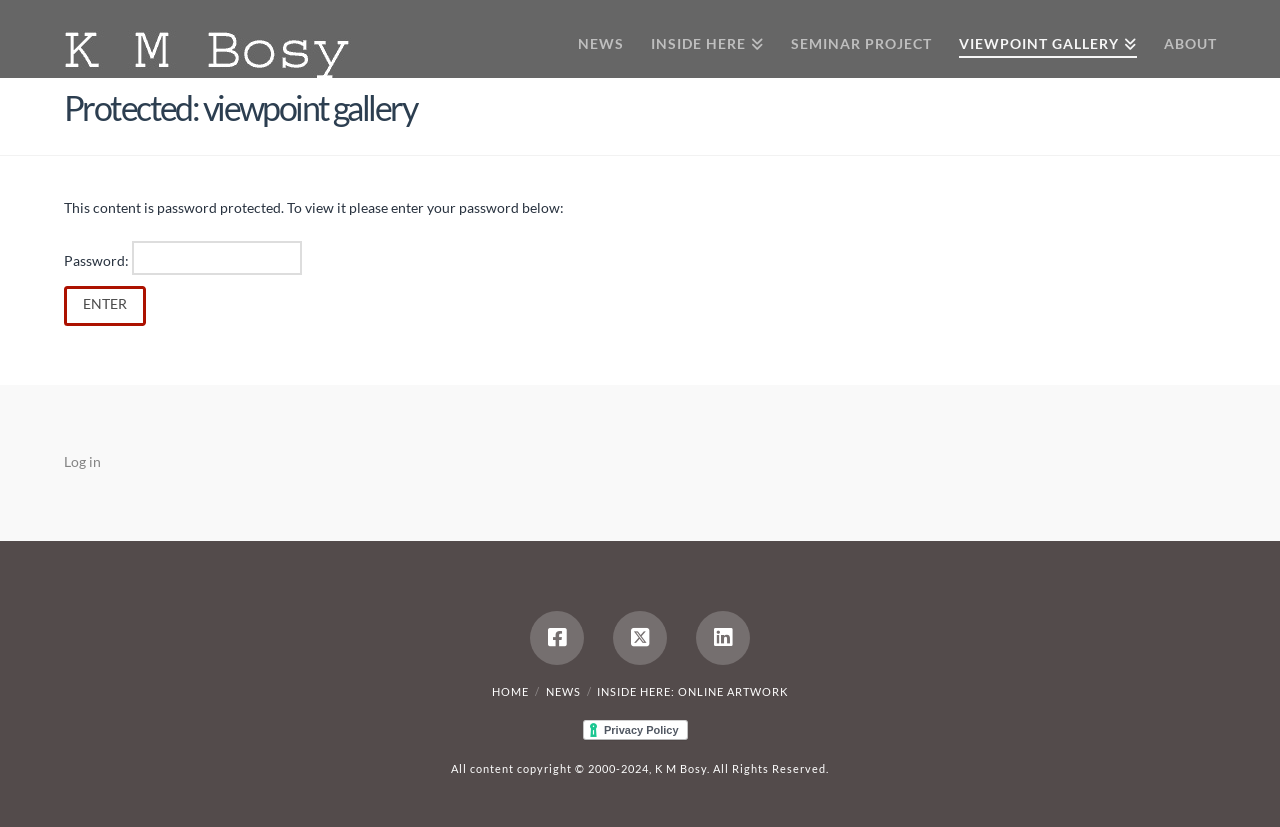Identify the bounding box coordinates for the UI element described as: "Log in".

[0.05, 0.548, 0.079, 0.568]